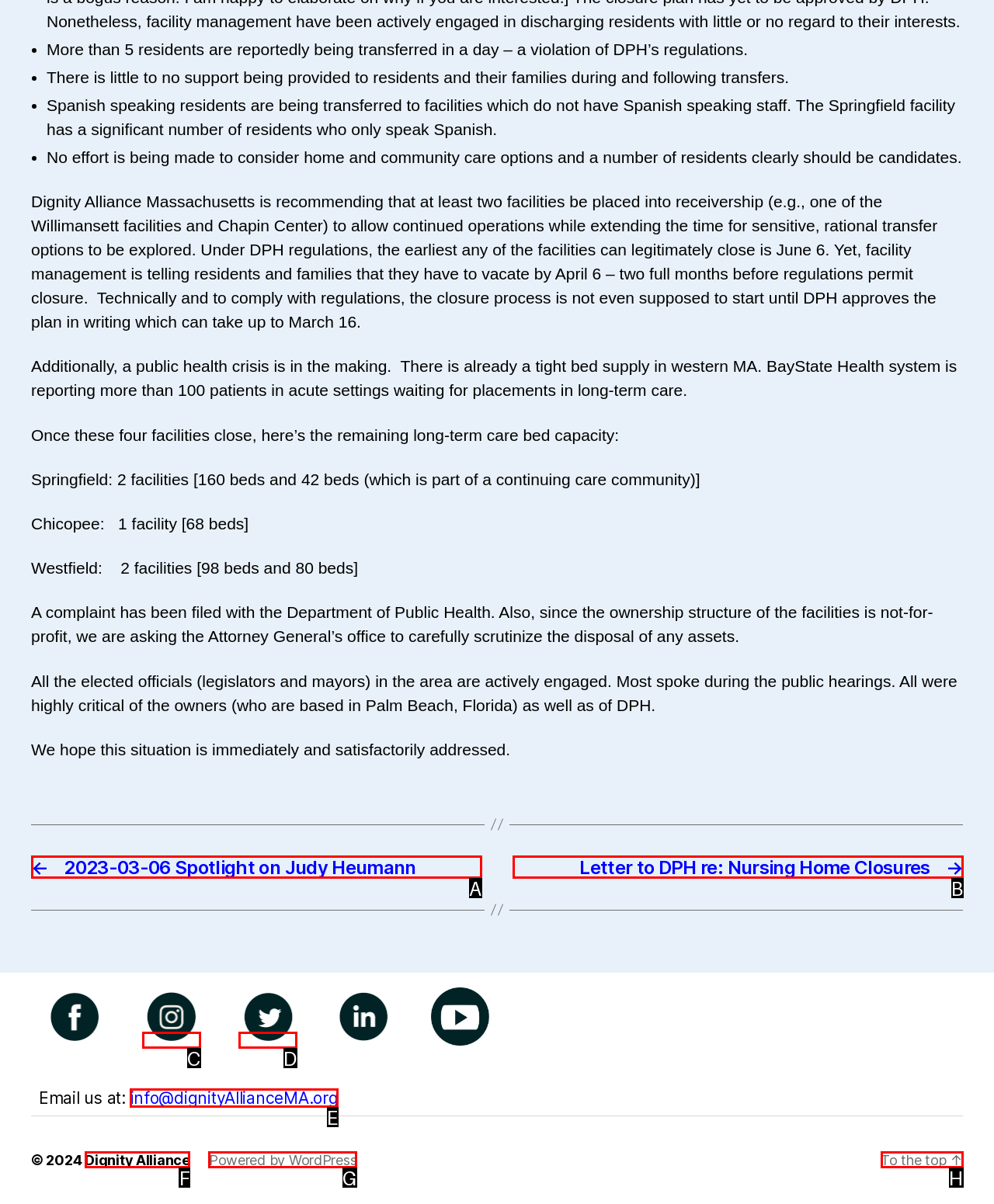Determine the right option to click to perform this task: Email us at the provided address
Answer with the correct letter from the given choices directly.

E